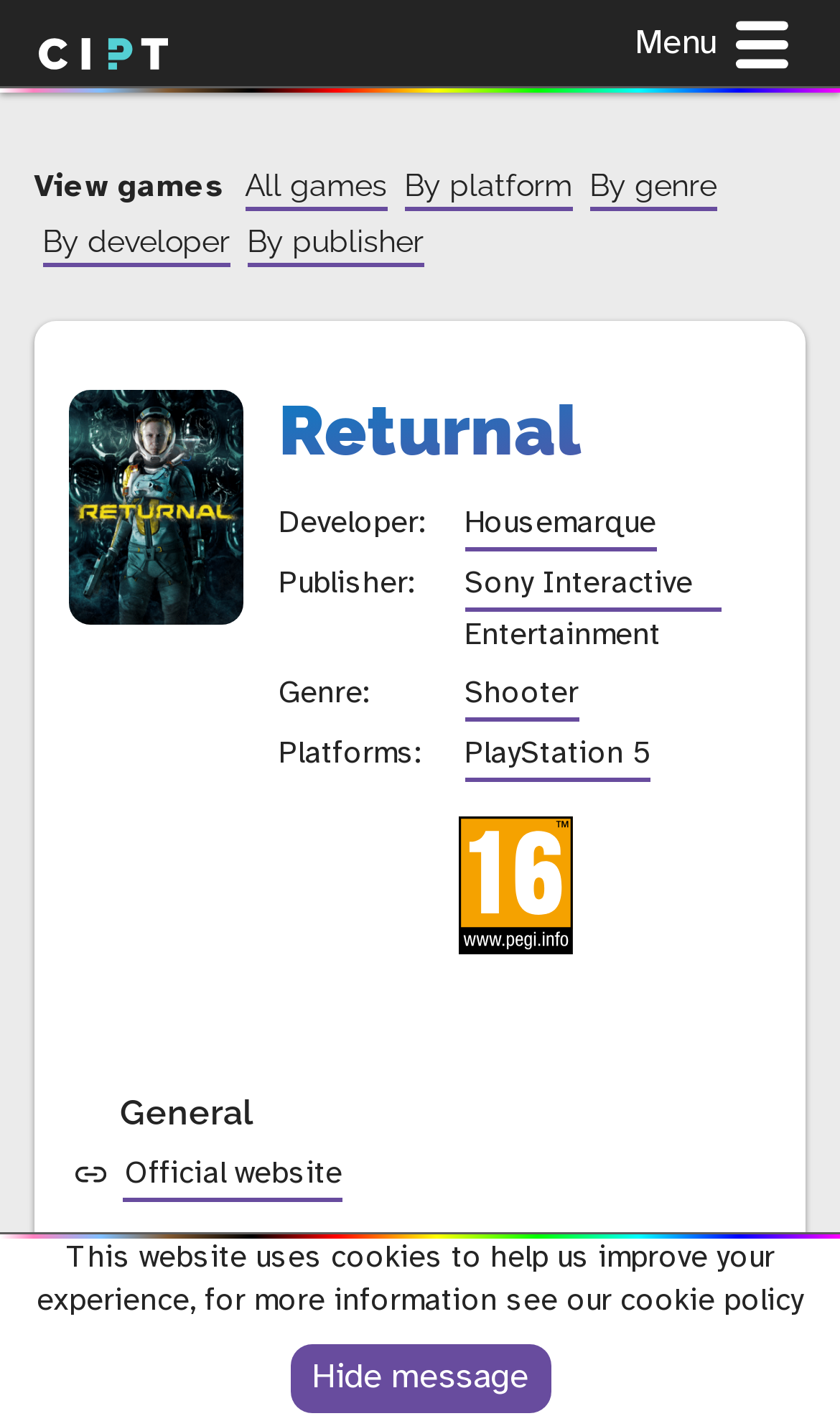Locate the bounding box coordinates of the element you need to click to accomplish the task described by this instruction: "Visit the official website".

[0.146, 0.813, 0.407, 0.849]